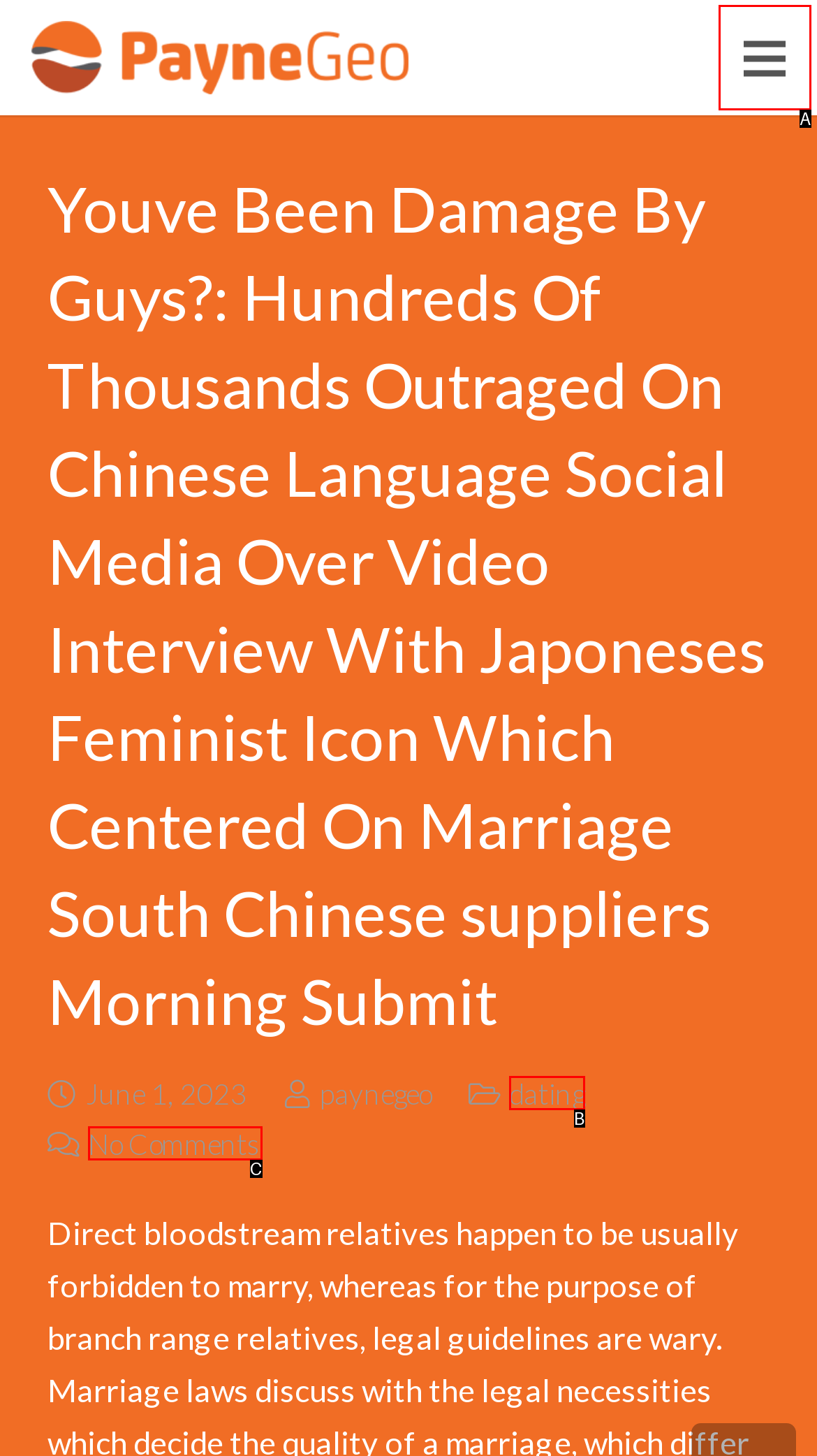Choose the option that aligns with the description: No Comments
Respond with the letter of the chosen option directly.

C